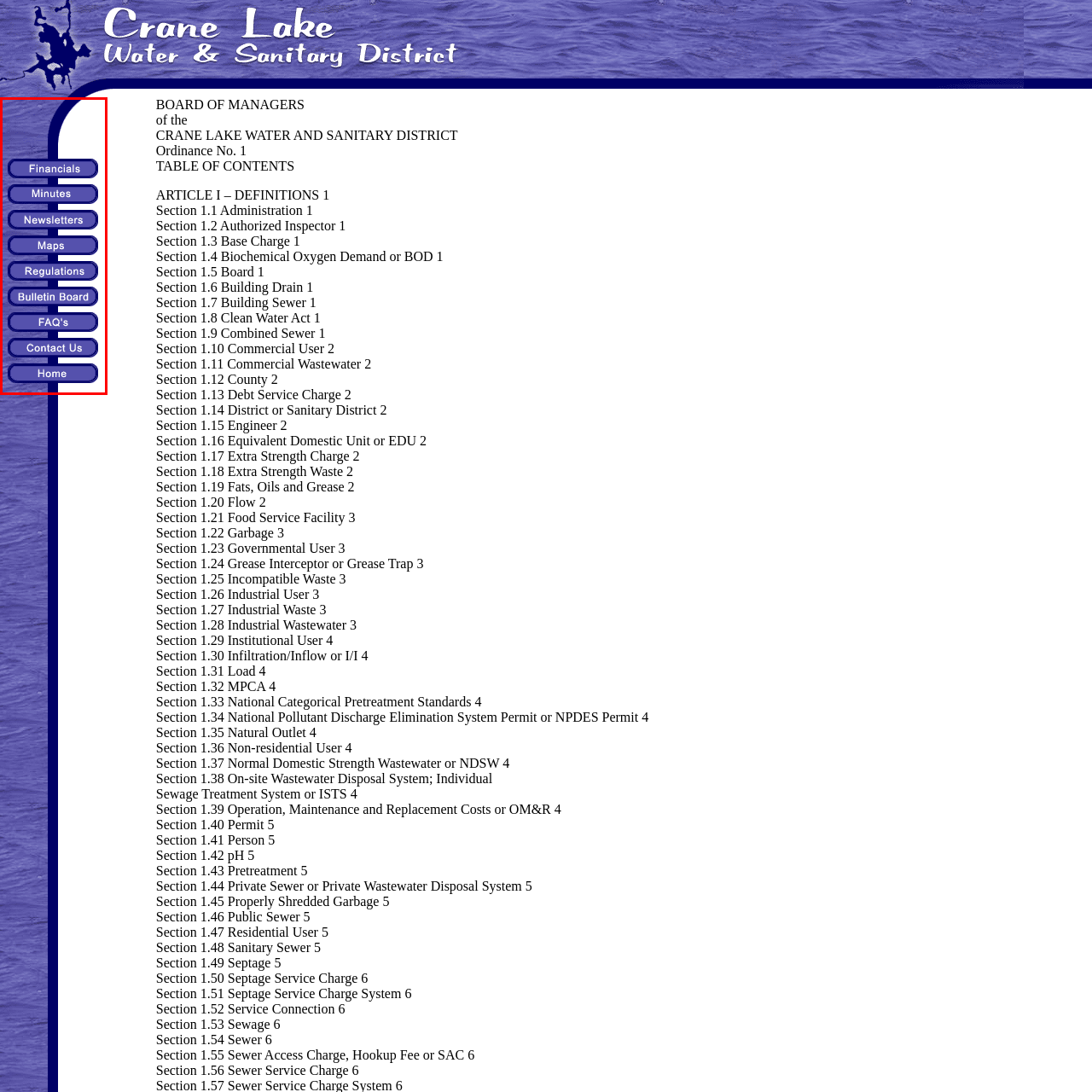What is the purpose of the navigation menu's design?
Look closely at the portion of the image highlighted by the red bounding box and provide a comprehensive answer to the question.

The design of the navigation menu emphasizes a user-friendly layout with distinct sections, using a consistent color scheme that likely aligns with the district's branding. This suggests that the purpose of the design is to provide easy access to important information and resources related to the district's operations and services.